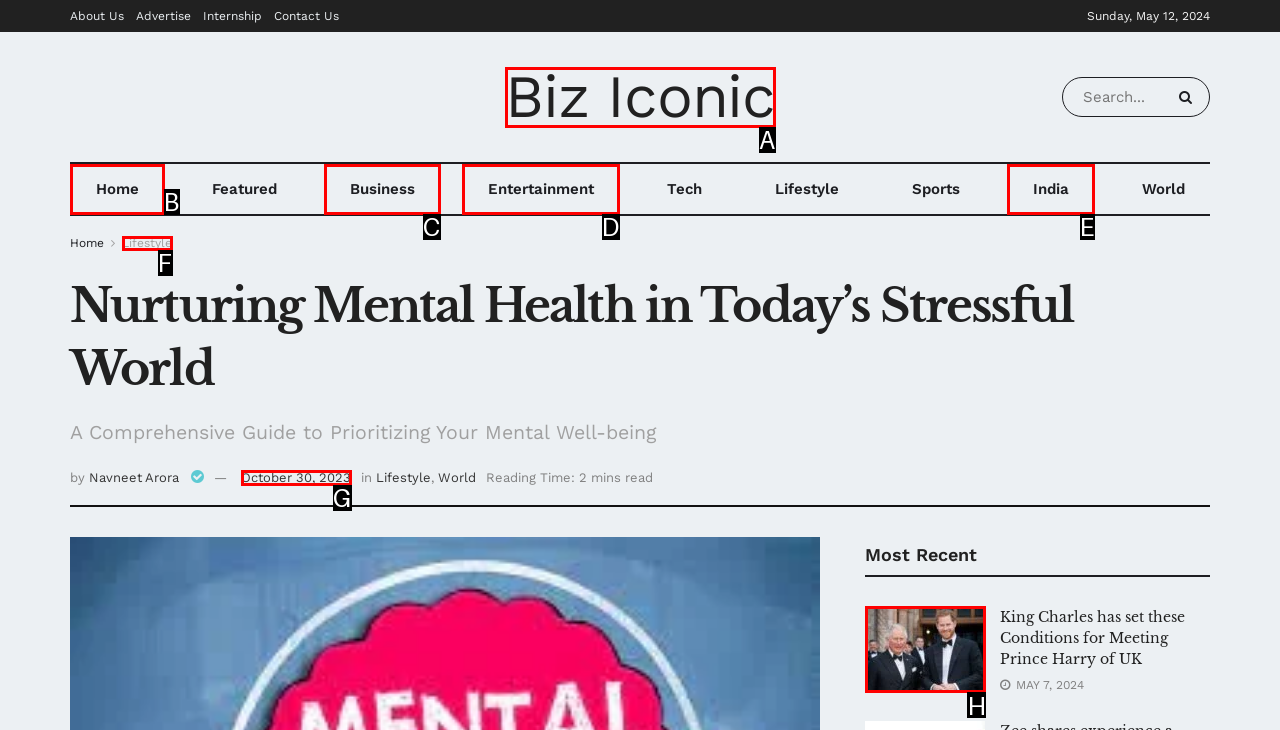Choose the letter of the element that should be clicked to complete the task: Check the details of the King Charles and Prince Harry article
Answer with the letter from the possible choices.

H